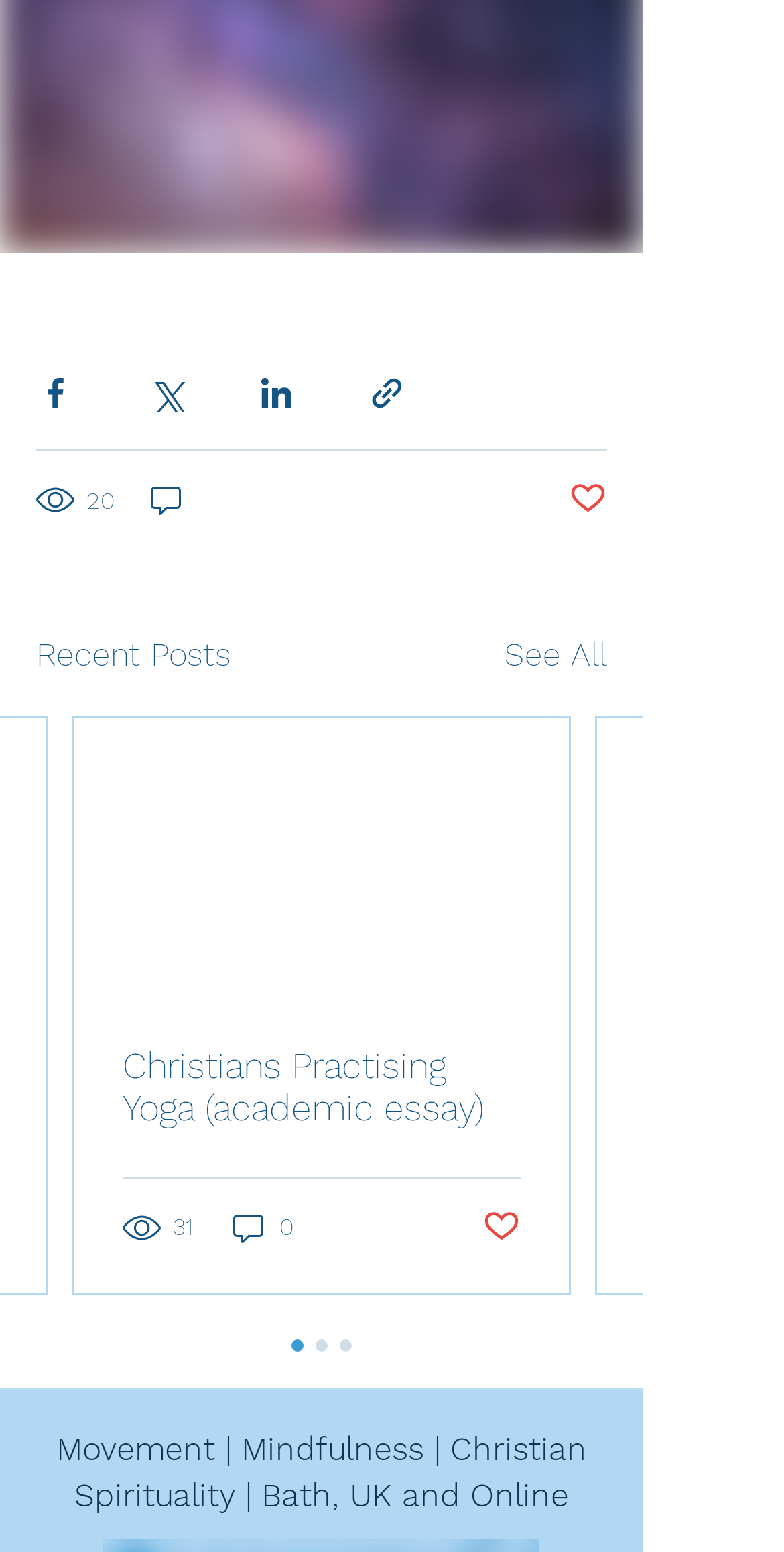Analyze the image and deliver a detailed answer to the question: What is the title of the second section on the webpage?

The webpage has a heading element labeled 'Recent Posts', indicating that this is the title of the second section on the webpage.